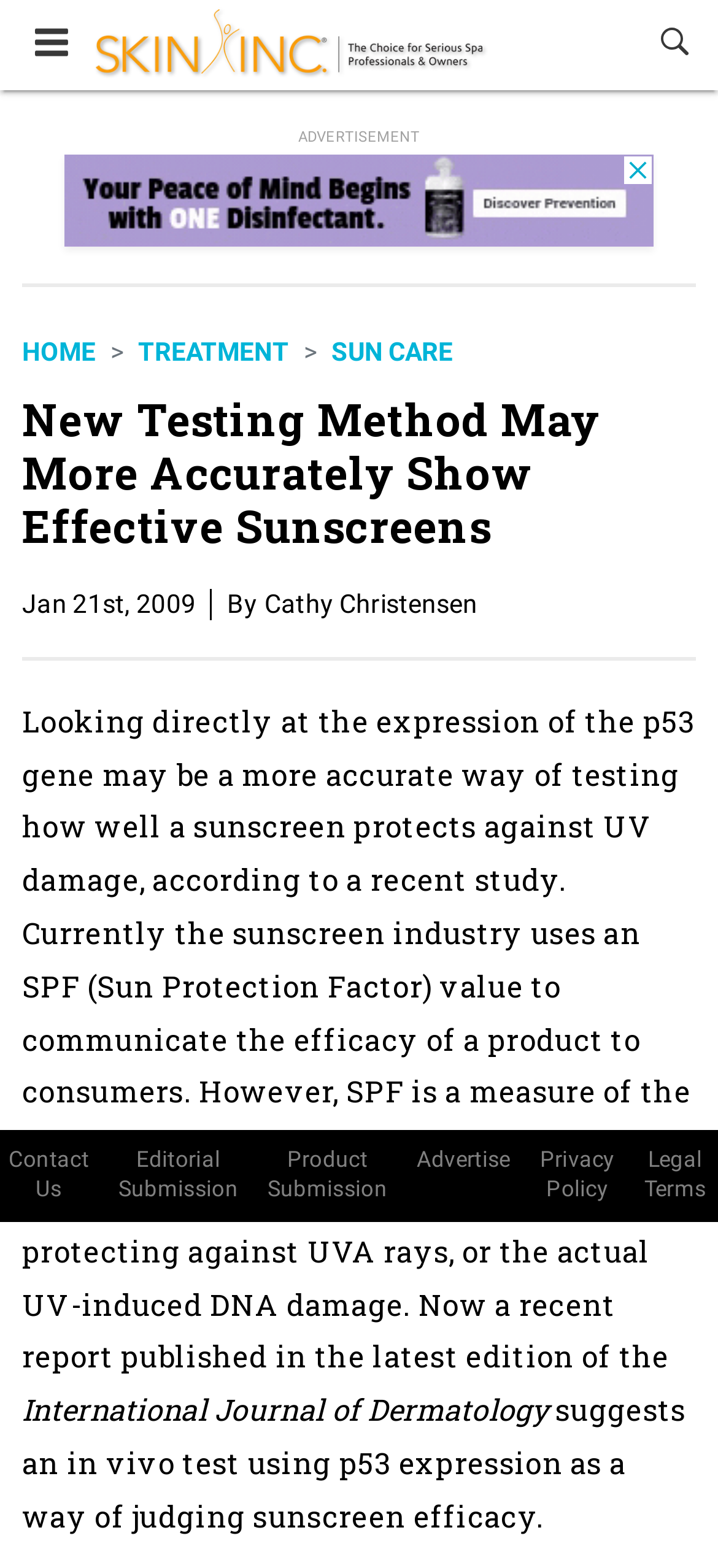Please answer the following question using a single word or phrase: What is the topic of the article?

Sunscreen testing